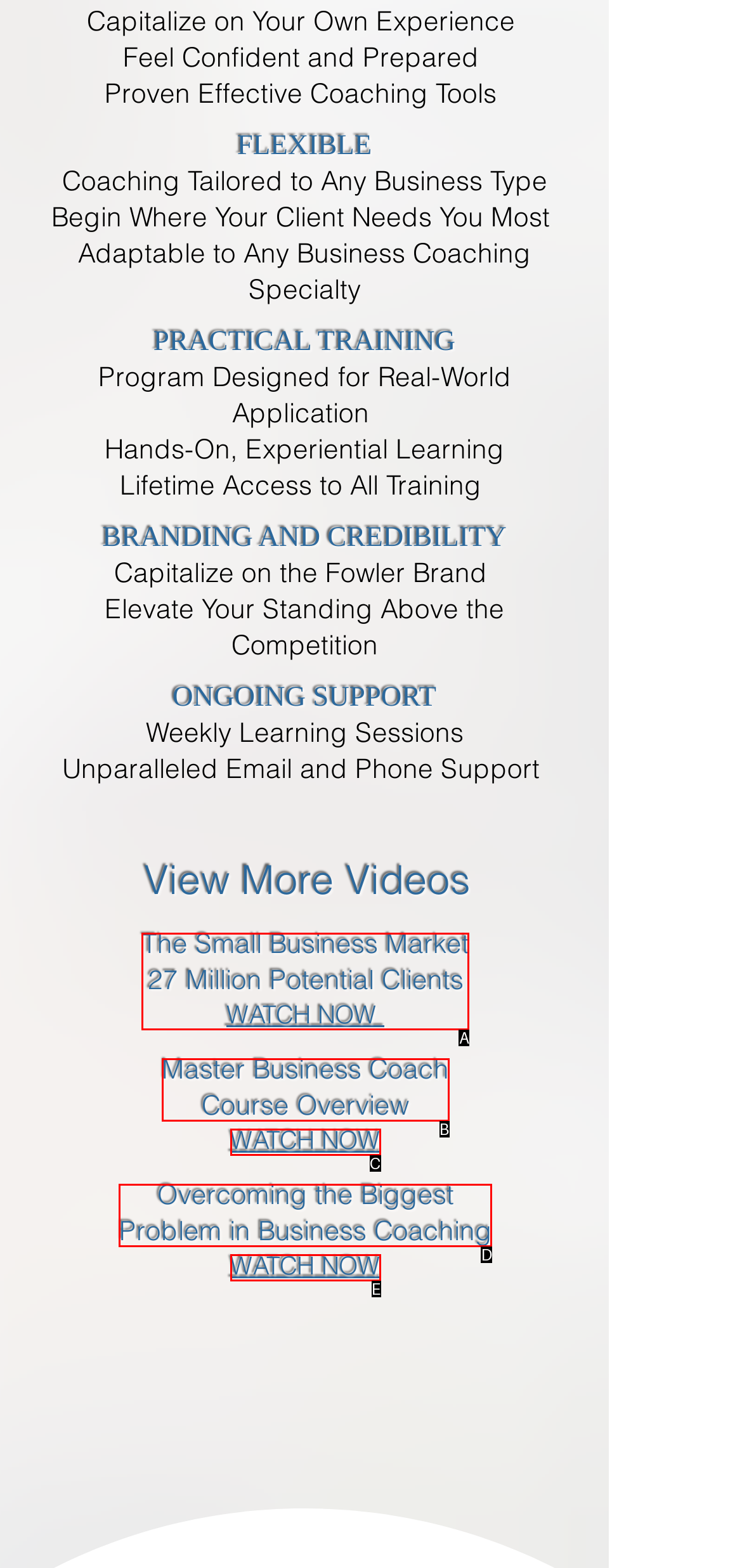Tell me which one HTML element best matches the description: Master Business Coach Course Overview Answer with the option's letter from the given choices directly.

B